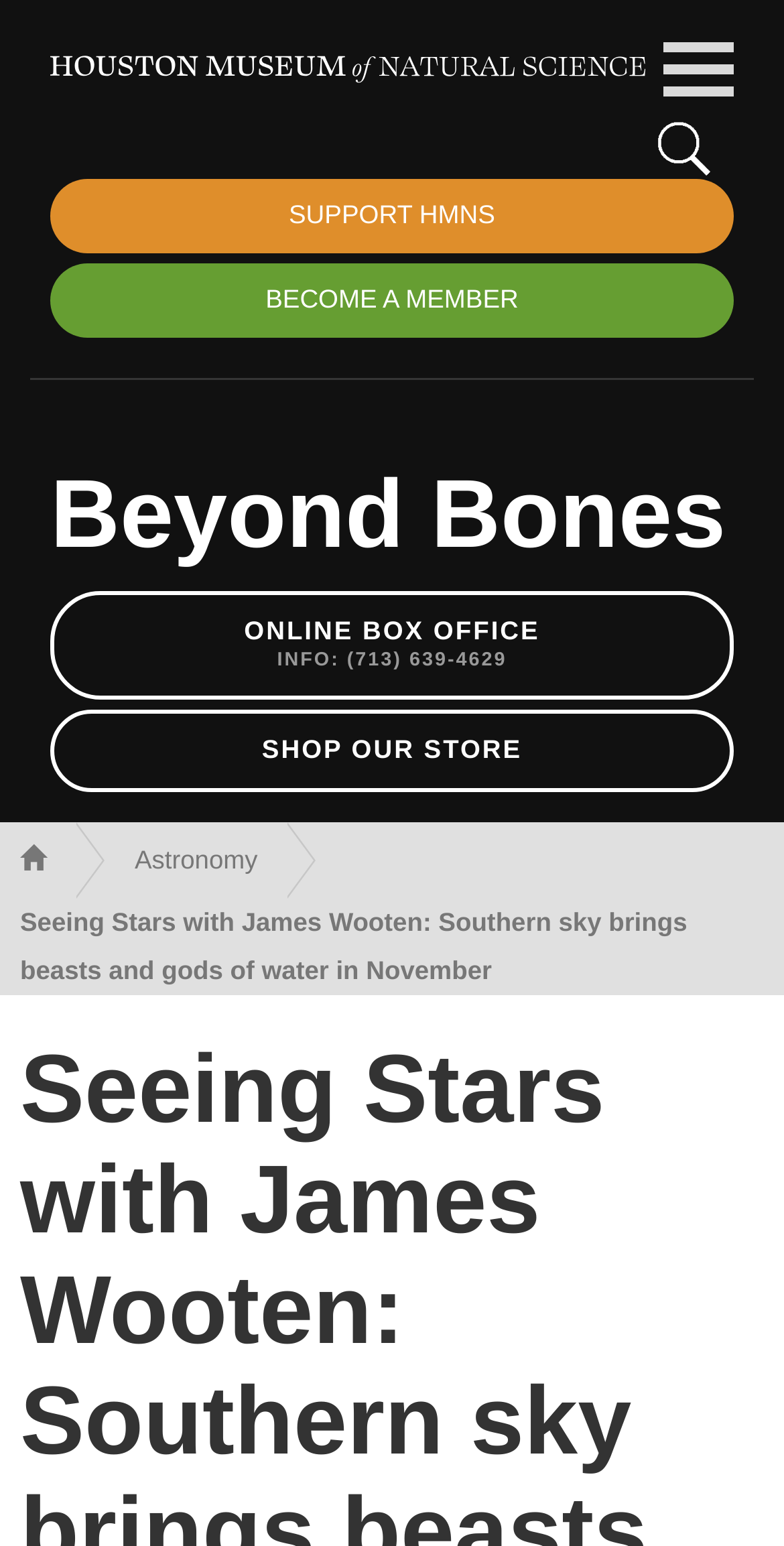Please provide a comprehensive response to the question below by analyzing the image: 
How many links are there in the top section?

I counted the number of link elements in the top section of the webpage, which are located at [0.064, 0.033, 0.823, 0.056], [0.833, 0.082, 0.936, 0.104], and [0.064, 0.116, 0.936, 0.164]. There are three links in total.